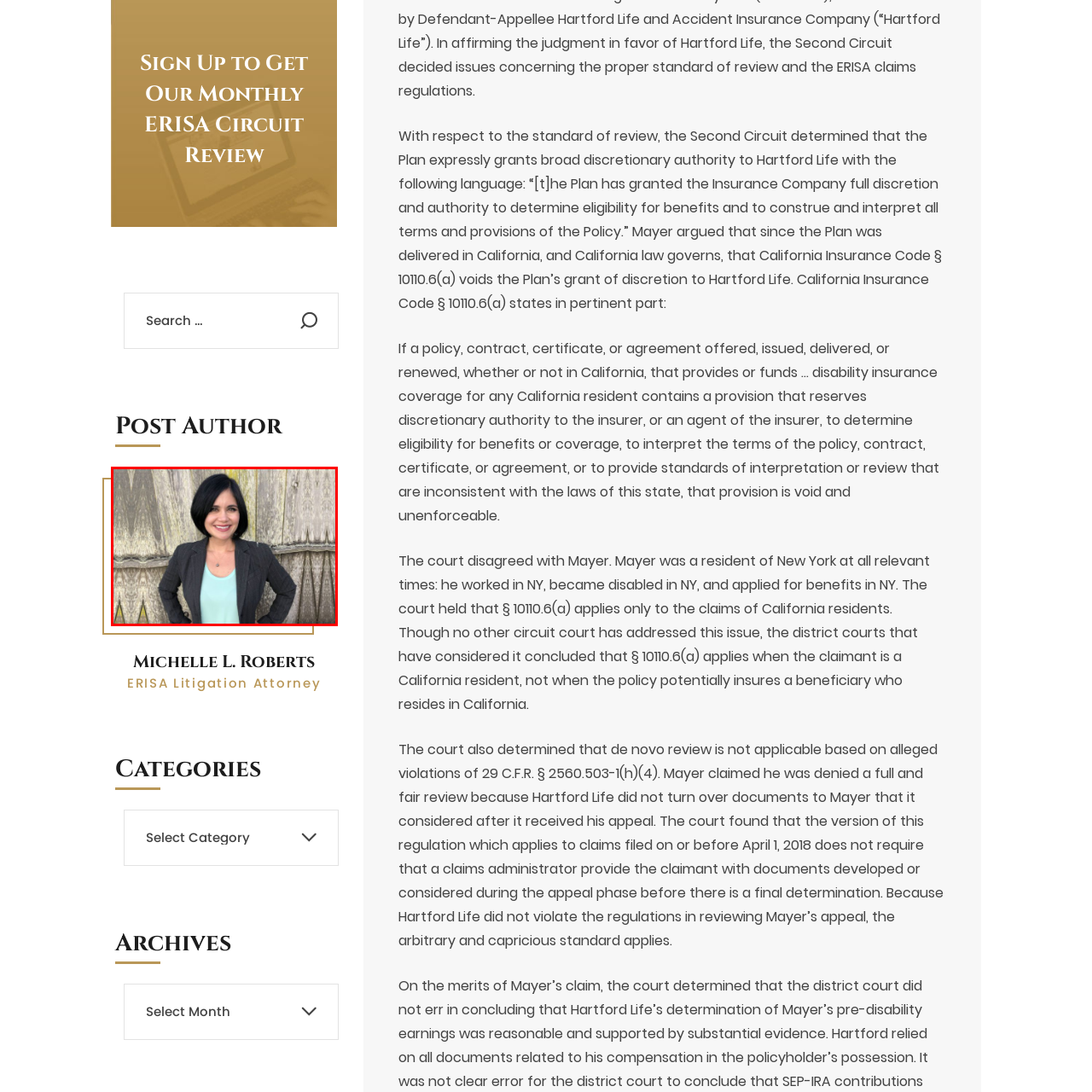Elaborate on the visual details of the image contained within the red boundary.

The image features a professional woman standing confidently with her hands on her hips. She has a sleek bob haircut and is wearing a light blue top underneath a dark blazer. The backdrop consists of a rustic, weathered wooden wall that adds texture to the scene. This setting, combined with her poised expression and attire, suggests a blend of professionalism and approachability. The individual is identified as Michelle L. Roberts, an ERISA litigation attorney, highlighting her expertise and role within the legal field.